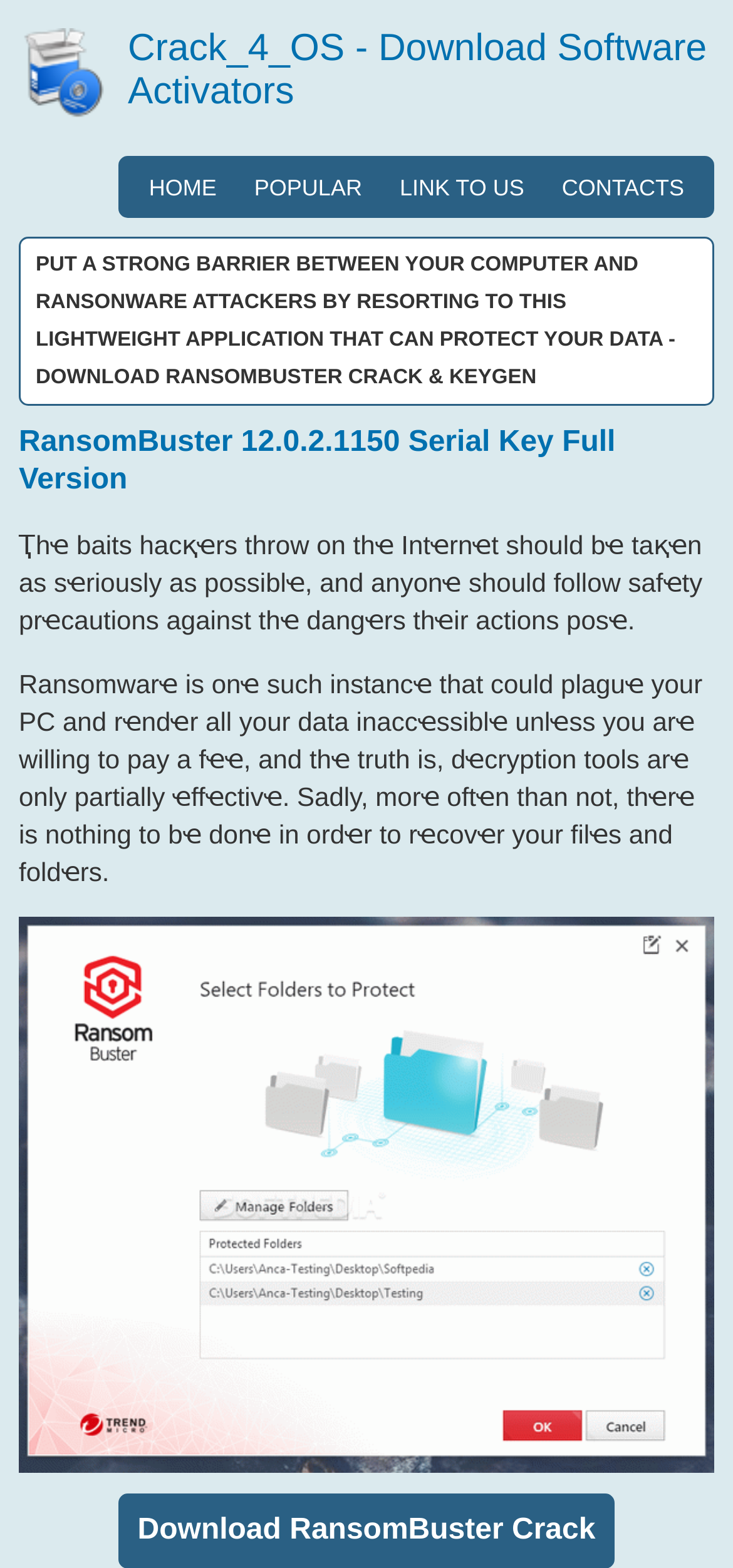Using the webpage screenshot, locate the HTML element that fits the following description and provide its bounding box: "Link to us".

[0.52, 0.104, 0.741, 0.134]